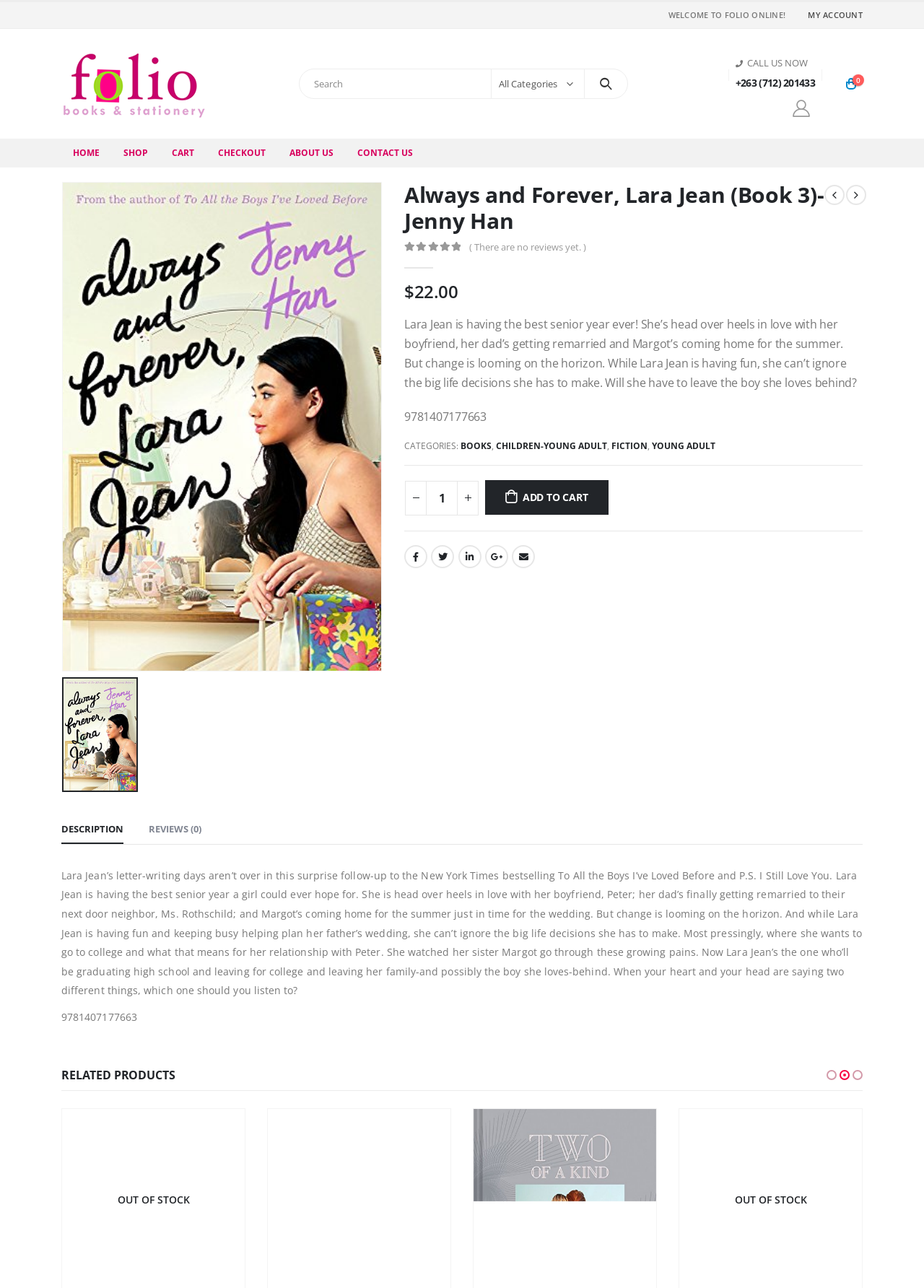Given the element description: "Twitter", predict the bounding box coordinates of the UI element it refers to, using four float numbers between 0 and 1, i.e., [left, top, right, bottom].

[0.467, 0.423, 0.492, 0.441]